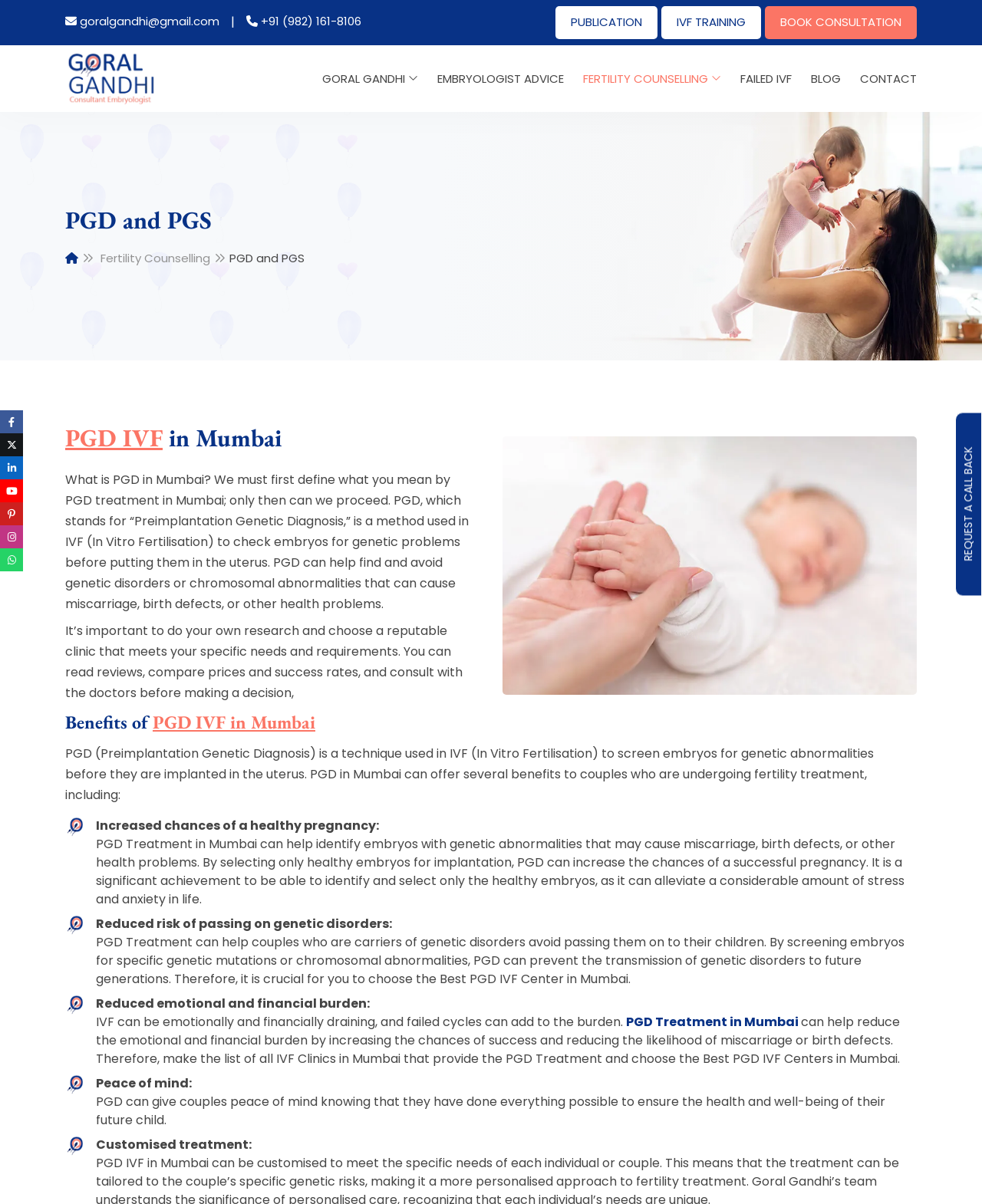Provide a short, one-word or phrase answer to the question below:
What is PGD in Mumbai?

Preimplantation Genetic Diagnosis